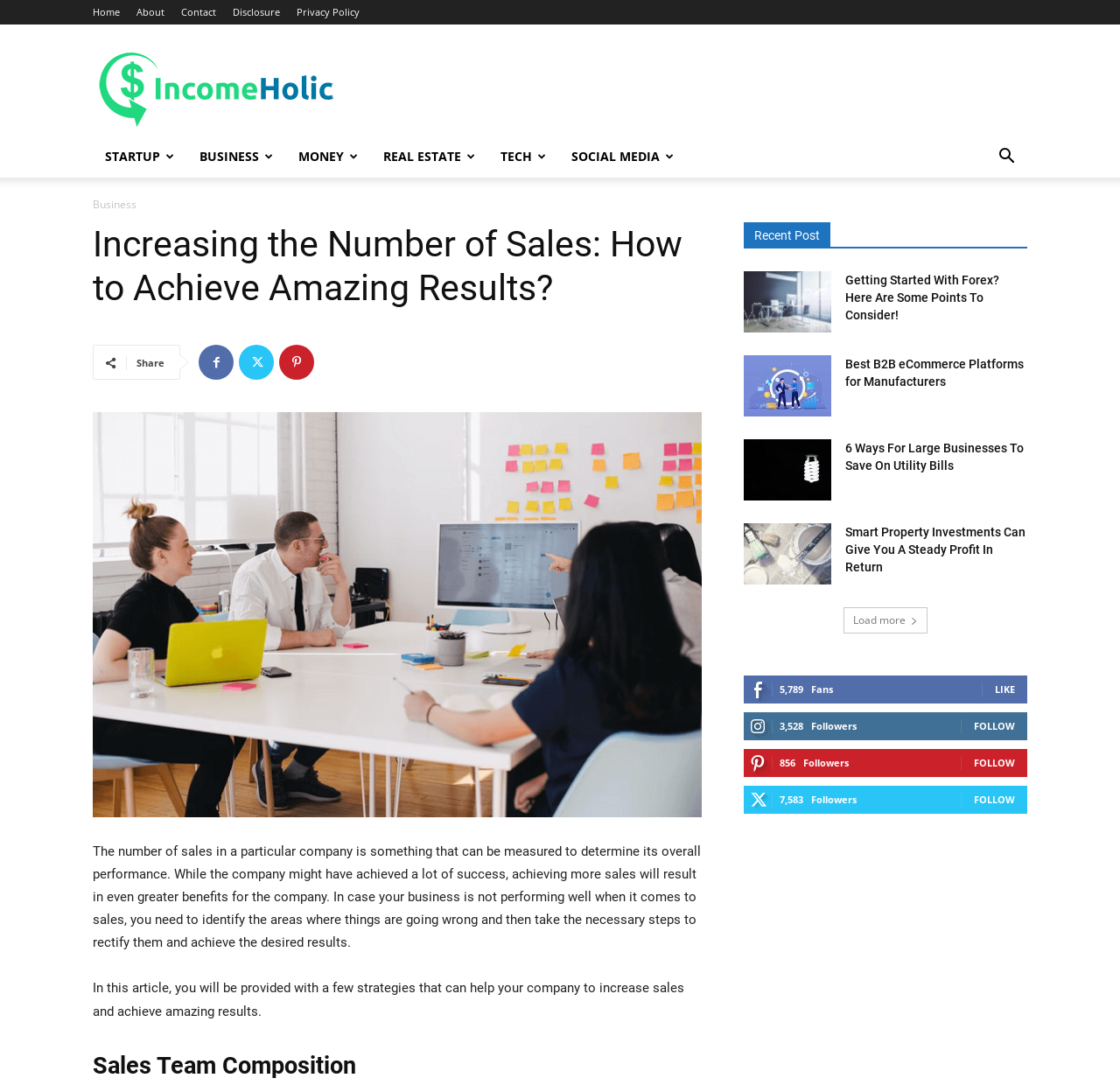Please identify the bounding box coordinates of the clickable area that will allow you to execute the instruction: "Search for something".

[0.88, 0.138, 0.917, 0.153]